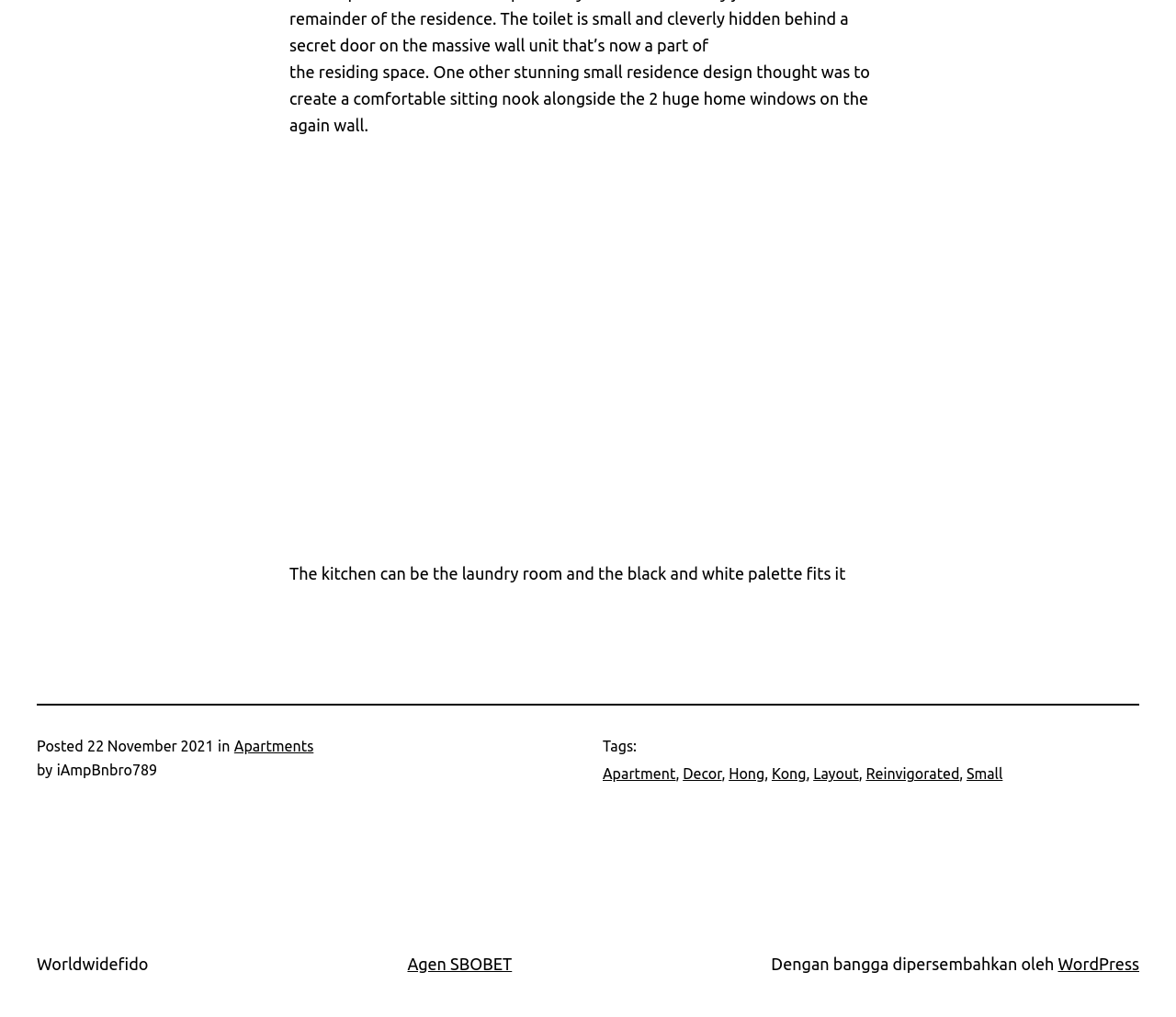Please indicate the bounding box coordinates for the clickable area to complete the following task: "Explore the category of Decor". The coordinates should be specified as four float numbers between 0 and 1, i.e., [left, top, right, bottom].

[0.581, 0.753, 0.614, 0.769]